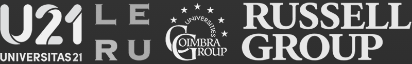Explain what is happening in the image with as much detail as possible.

The image showcases various prestigious academic affiliations associated with the University of Edinburgh, prominently featuring the logos of University 21 (U21), the League of European Research Universities (LERU), the Coimbra Group, and the Russell Group. These organizations represent a collective of leading universities committed to research and higher education across Europe. The black and white design emphasizes the significance of these affiliations, reflecting the university's dedication to excellence in academia and fostering international collaborations.